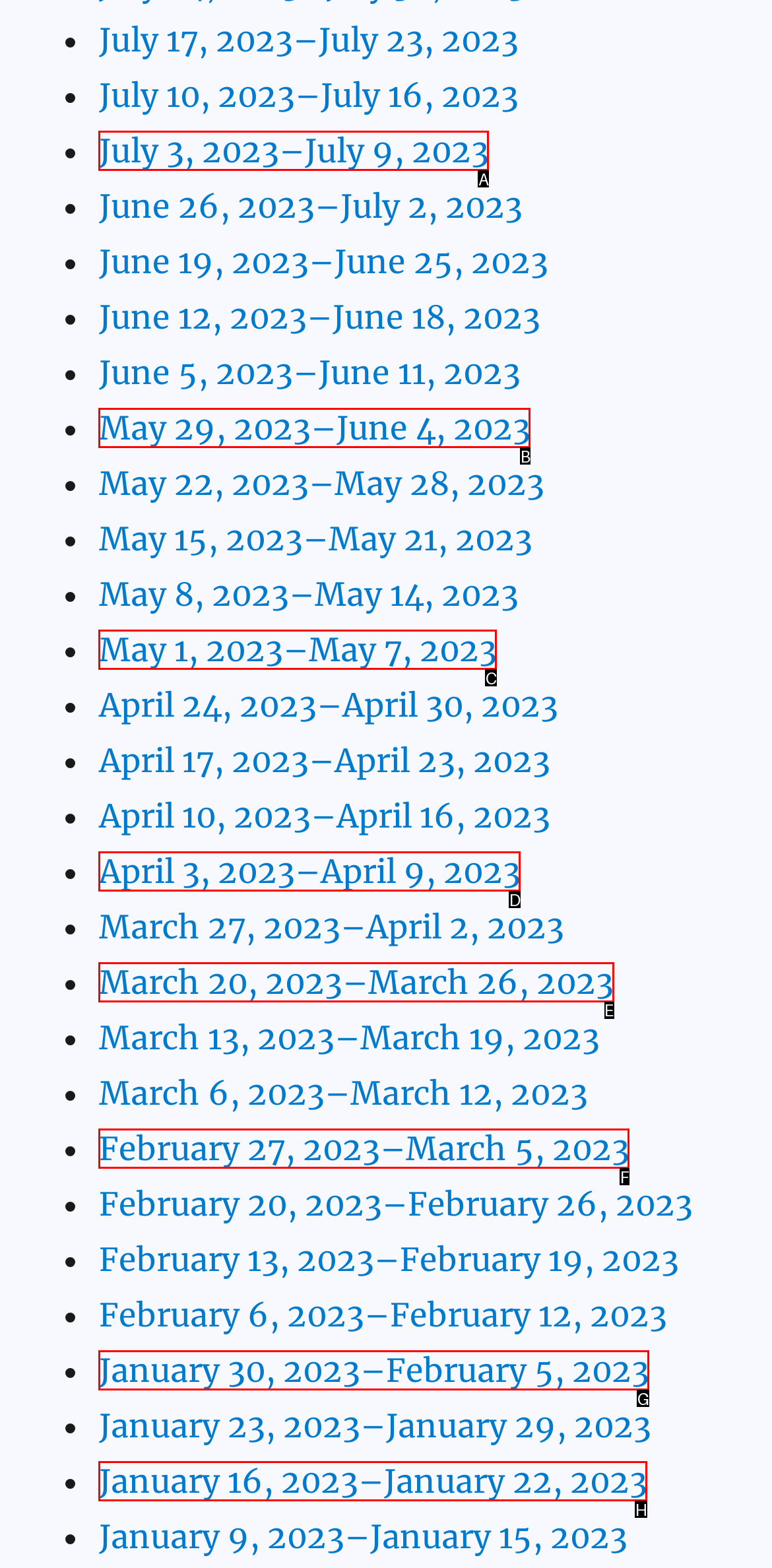For the task: View March 20, 2023–March 26, 2023, tell me the letter of the option you should click. Answer with the letter alone.

E